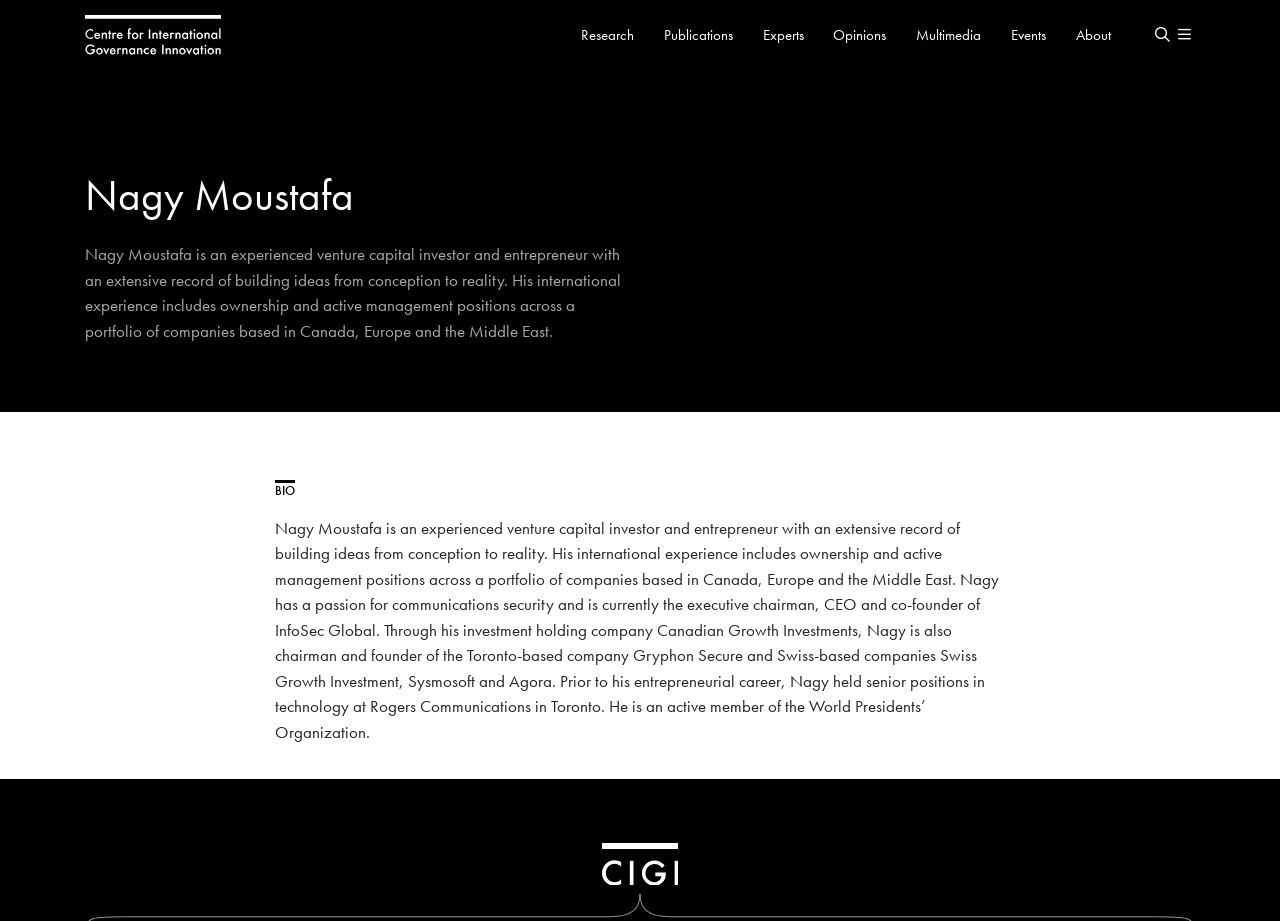Provide a short, one-word or phrase answer to the question below:
What is Nagy Moustafa's profession?

Venture capital investor and entrepreneur